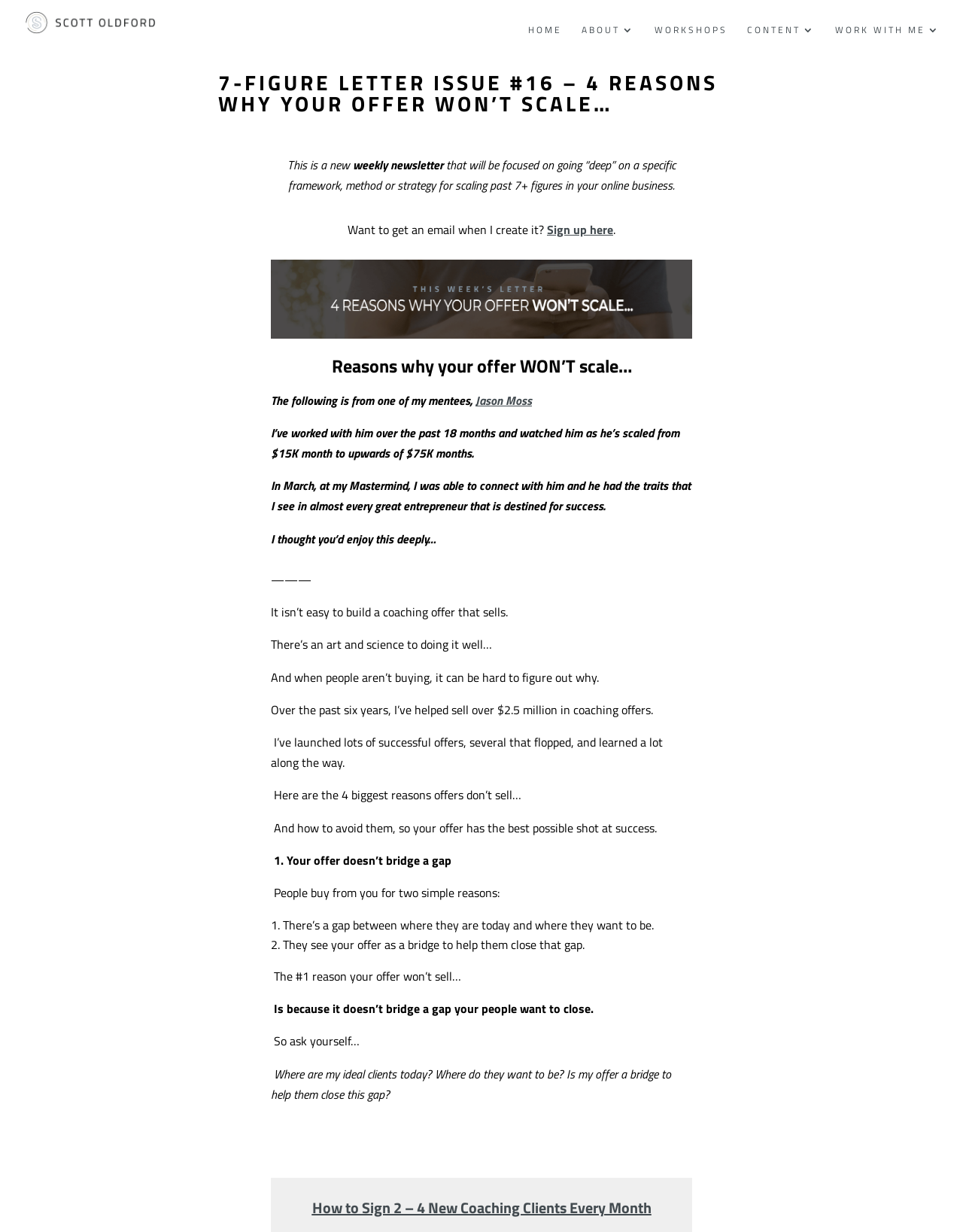Kindly determine the bounding box coordinates for the clickable area to achieve the given instruction: "Read more about Jason Moss".

[0.494, 0.317, 0.552, 0.332]